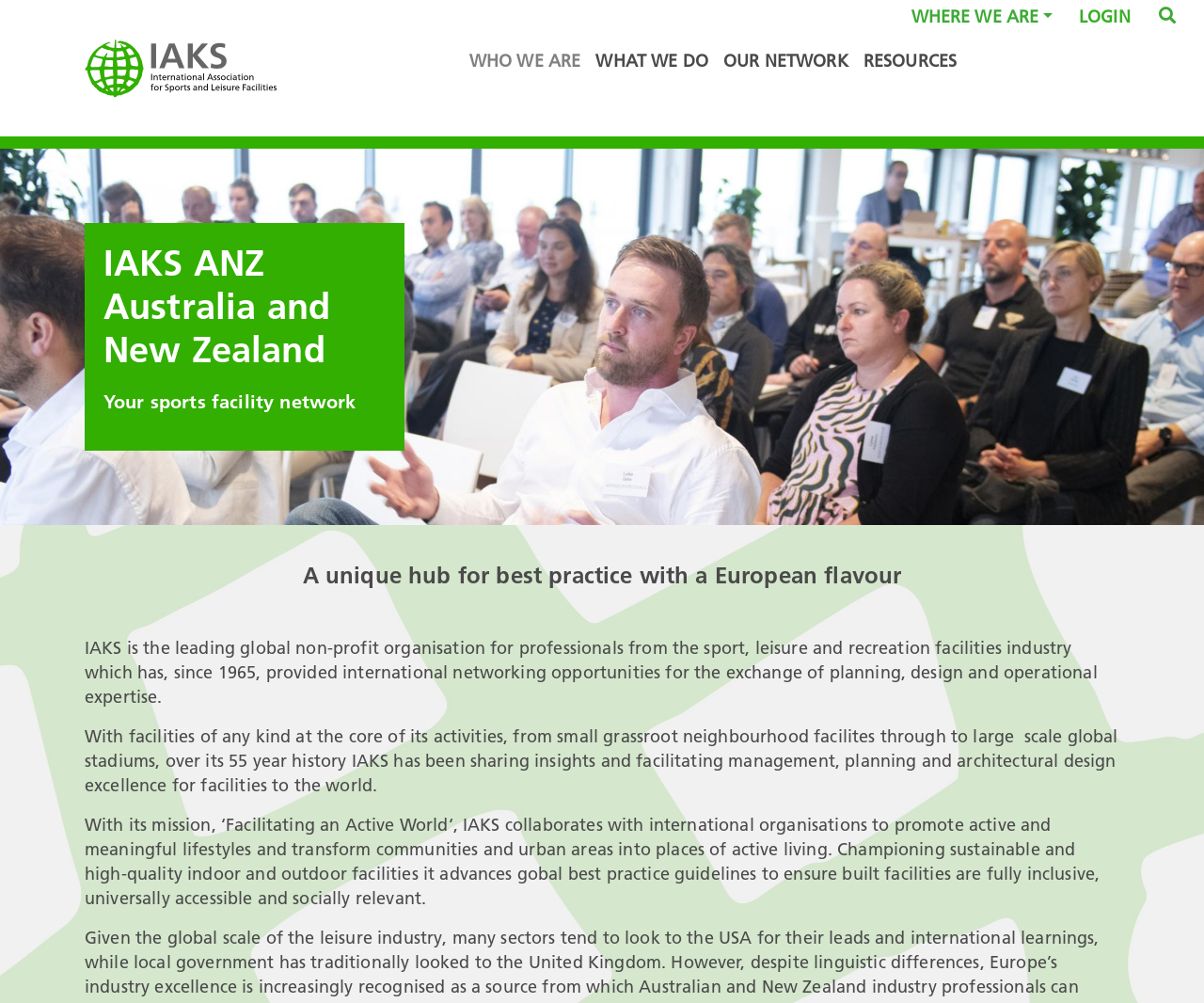Identify the headline of the webpage and generate its text content.

IAKS ANZ Australia and New Zealand
Your sports facility network
